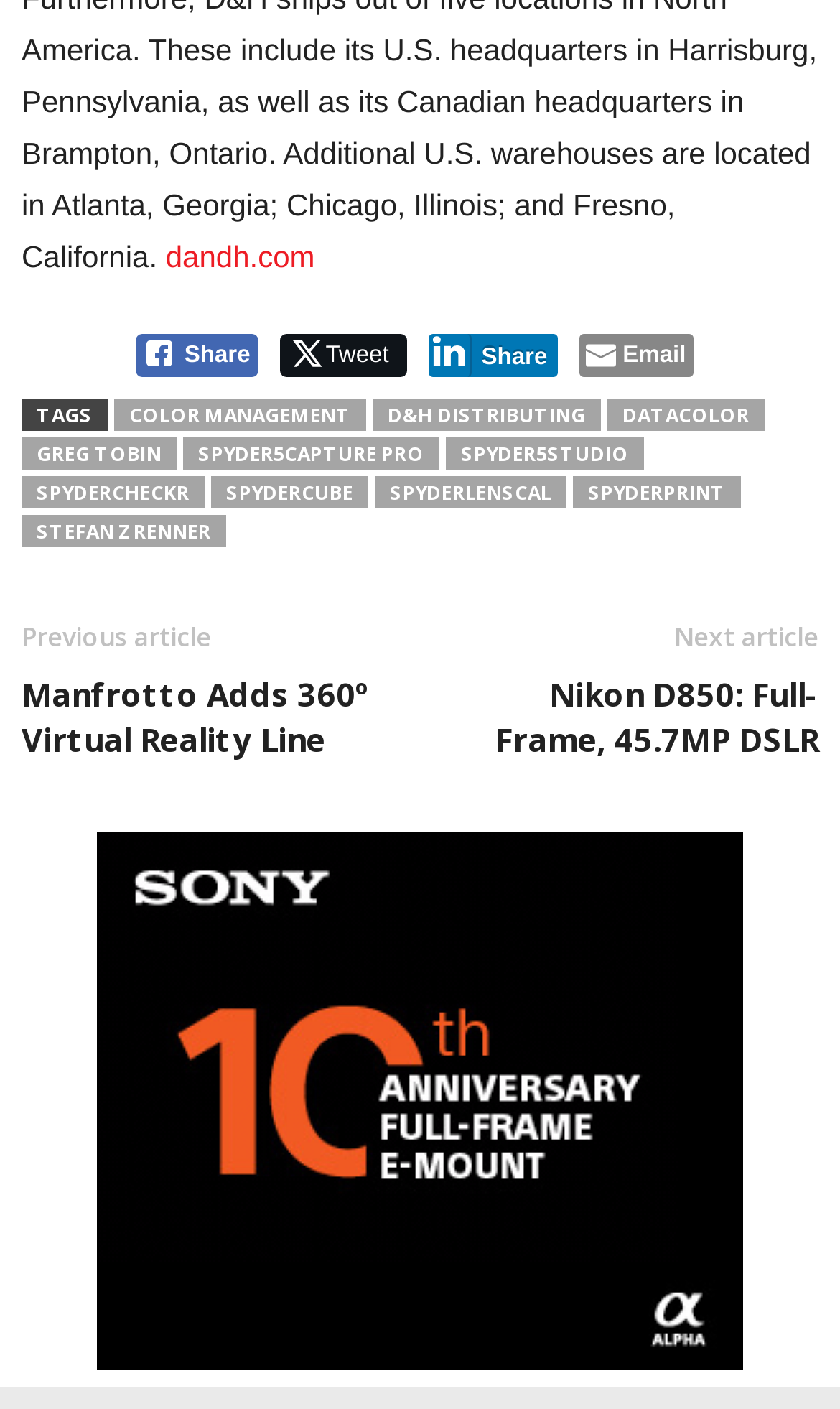Is there an iframe in the webpage?
Refer to the image and give a detailed answer to the question.

I looked at the webpage structure and found an iframe element with the description 'Advertisement'.